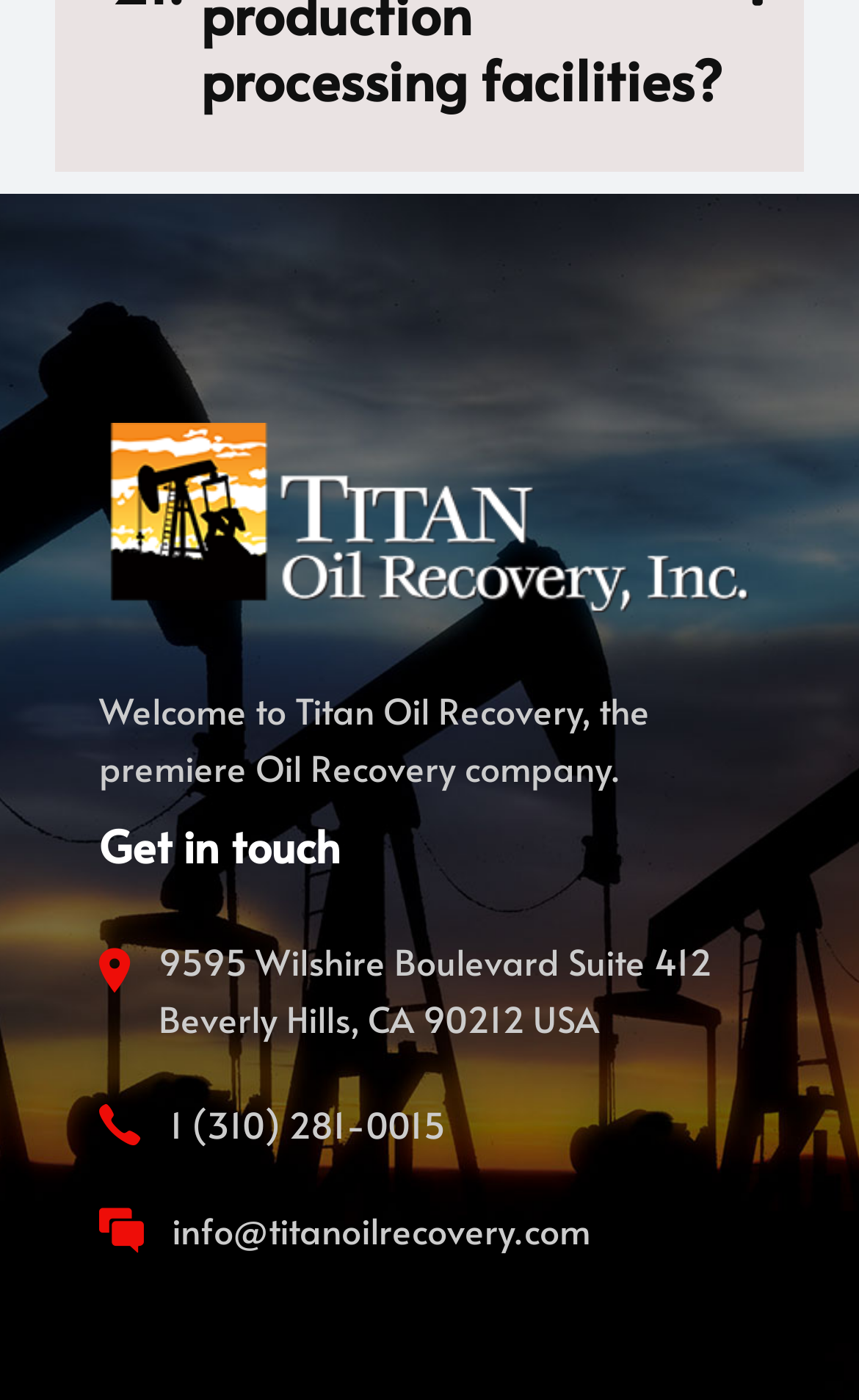Provide the bounding box coordinates for the specified HTML element described in this description: "07950 655832". The coordinates should be four float numbers ranging from 0 to 1, in the format [left, top, right, bottom].

None